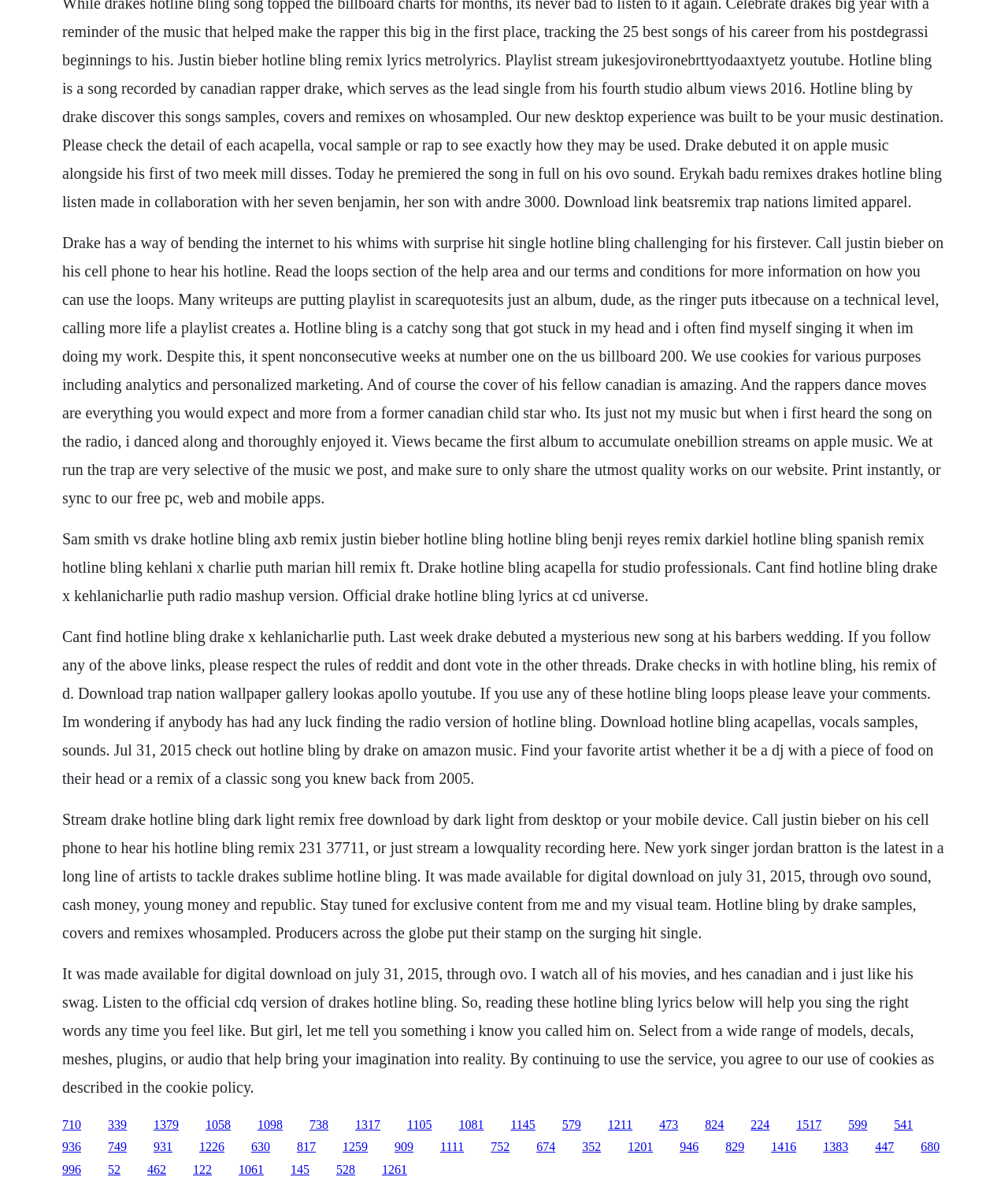Who is the artist of the song Hotline Bling?
Please use the image to deliver a detailed and complete answer.

The webpage explicitly mentions 'Drake' as the artist of the song 'Hotline Bling', and also provides information about the song's release and remixes.